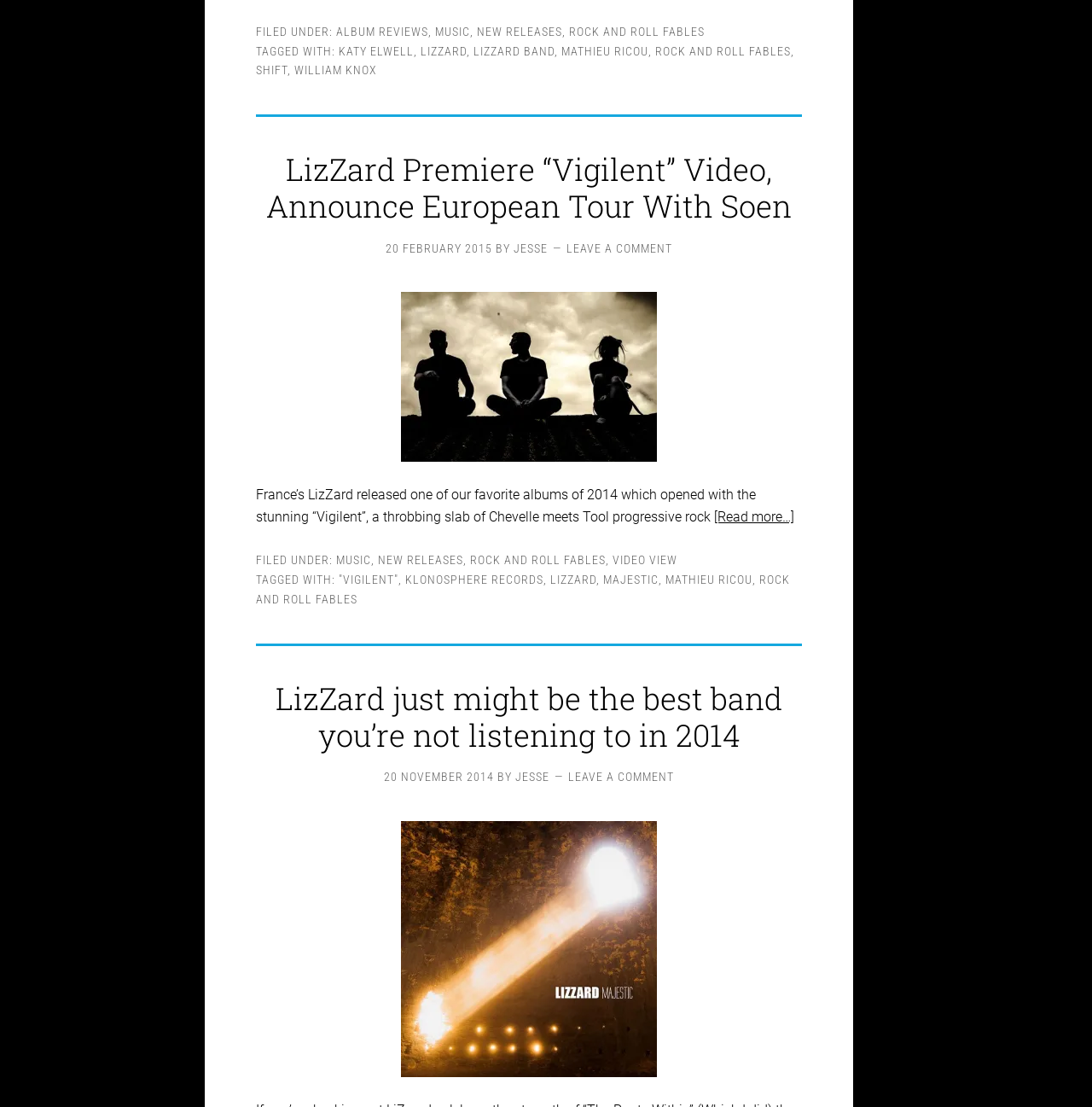Pinpoint the bounding box coordinates of the clickable area needed to execute the instruction: "Click on 'LEAVE A COMMENT'". The coordinates should be specified as four float numbers between 0 and 1, i.e., [left, top, right, bottom].

[0.519, 0.218, 0.616, 0.23]